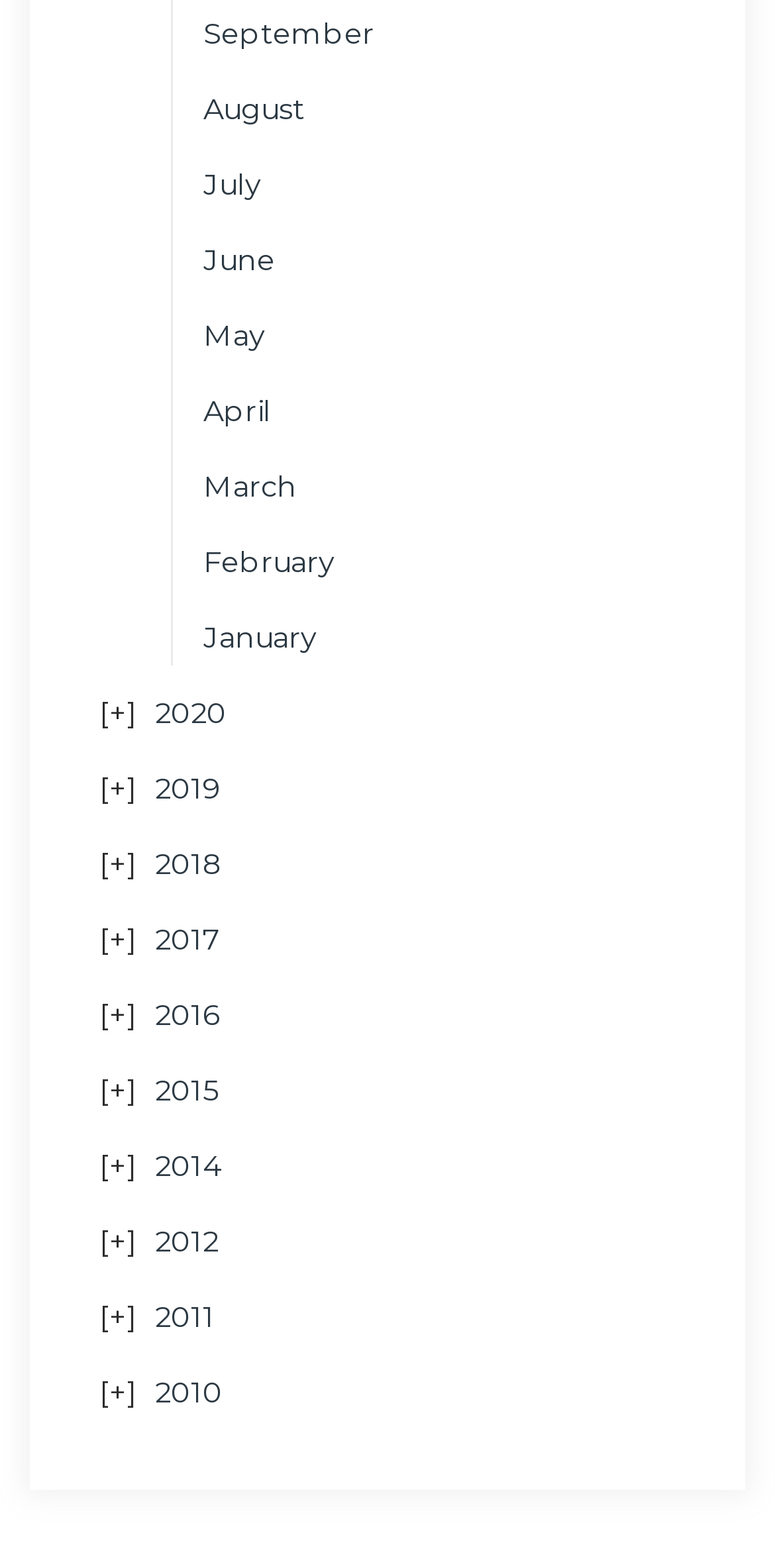What is the vertical position of the 'September' link relative to the 'January' link?
Using the image, provide a detailed and thorough answer to the question.

By comparing the y1 and y2 coordinates of the bounding boxes, I determined that the 'September' link has a smaller y1 value than the 'January' link, indicating that it is positioned above the 'January' link on the webpage.